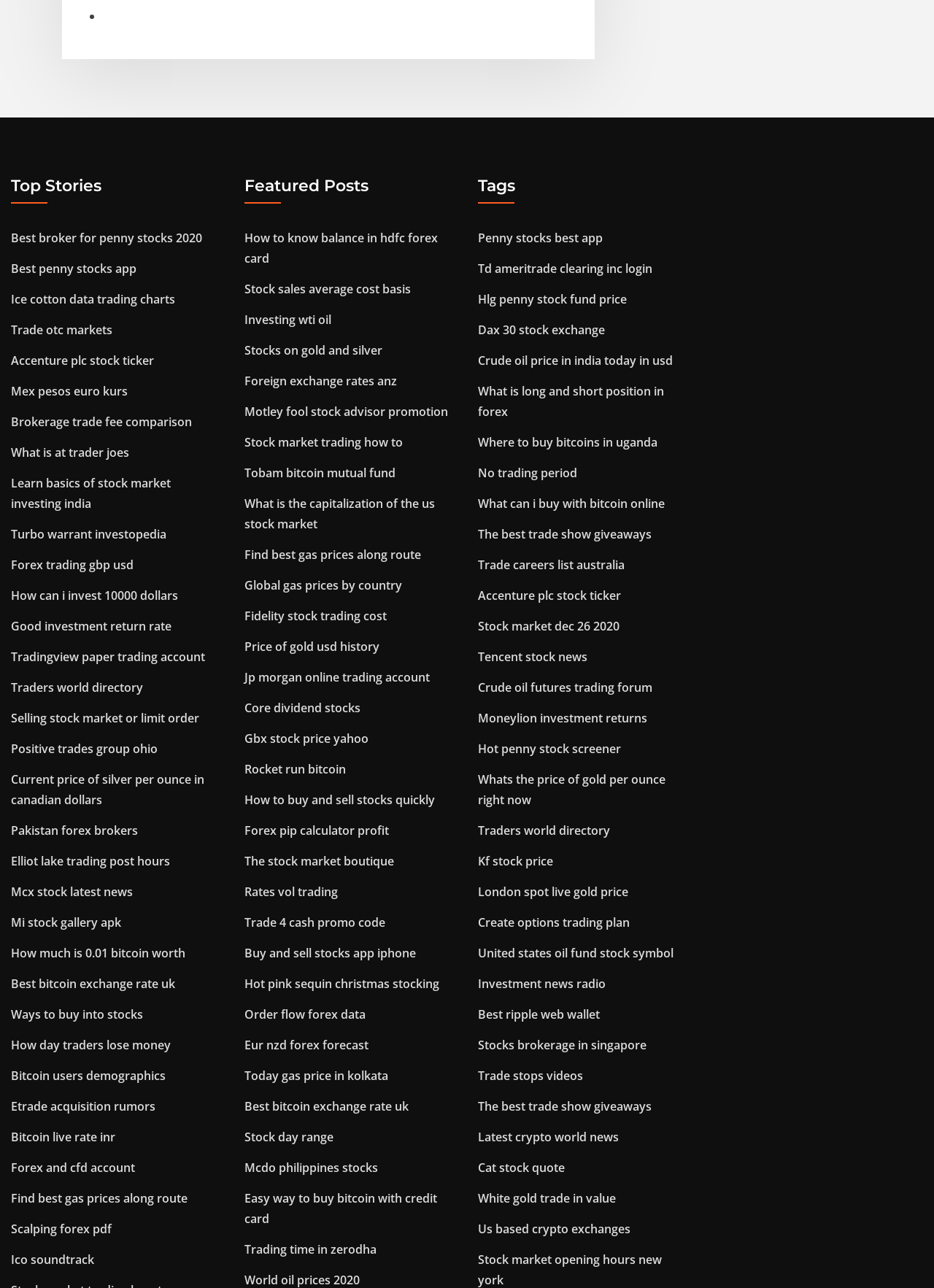Please determine the bounding box coordinates of the section I need to click to accomplish this instruction: "Read about 'How to know balance in hdfc forex card'".

[0.262, 0.179, 0.469, 0.207]